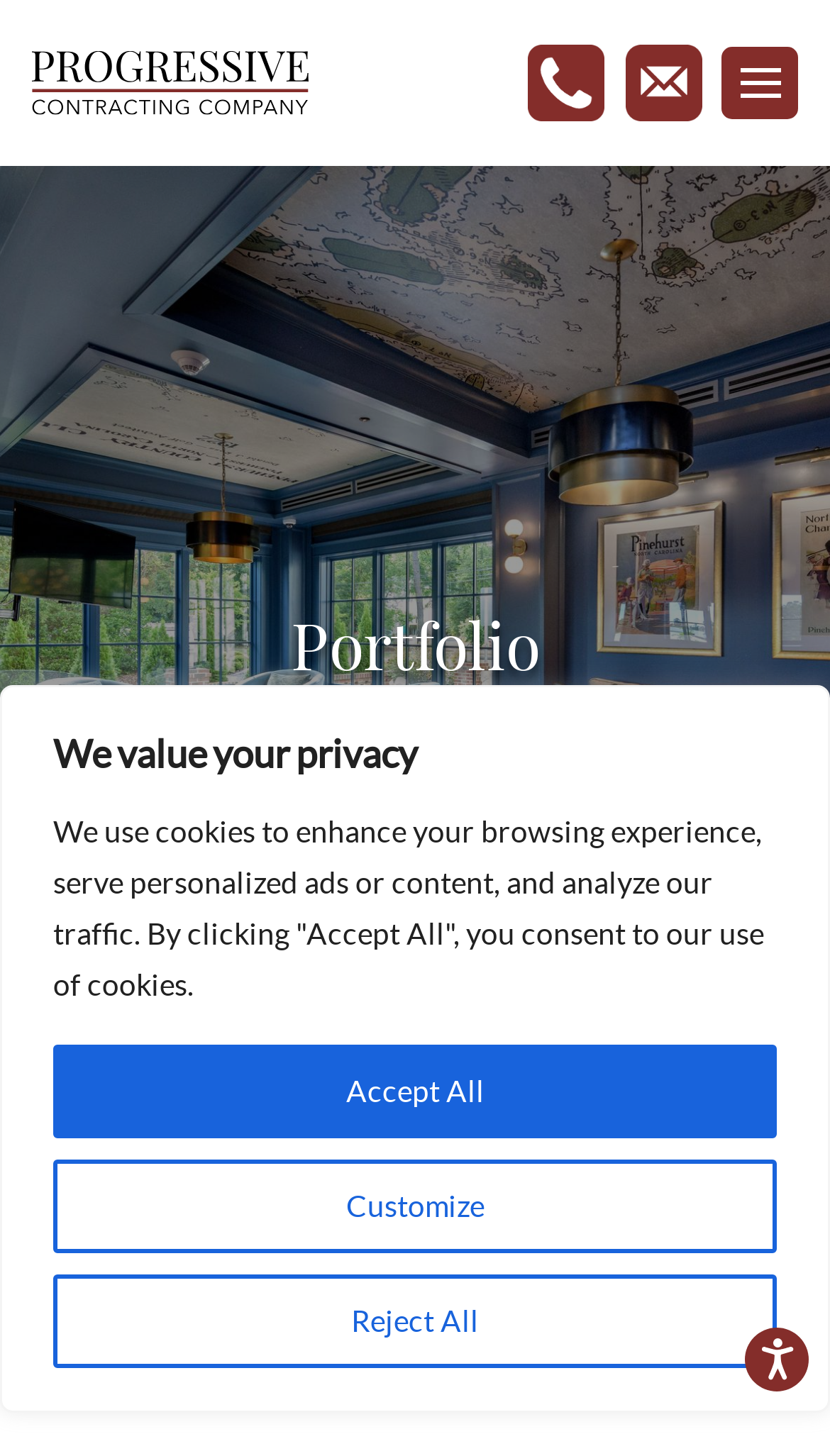Determine the bounding box coordinates of the region I should click to achieve the following instruction: "View All projects". Ensure the bounding box coordinates are four float numbers between 0 and 1, i.e., [left, top, right, bottom].

[0.119, 0.834, 0.268, 0.878]